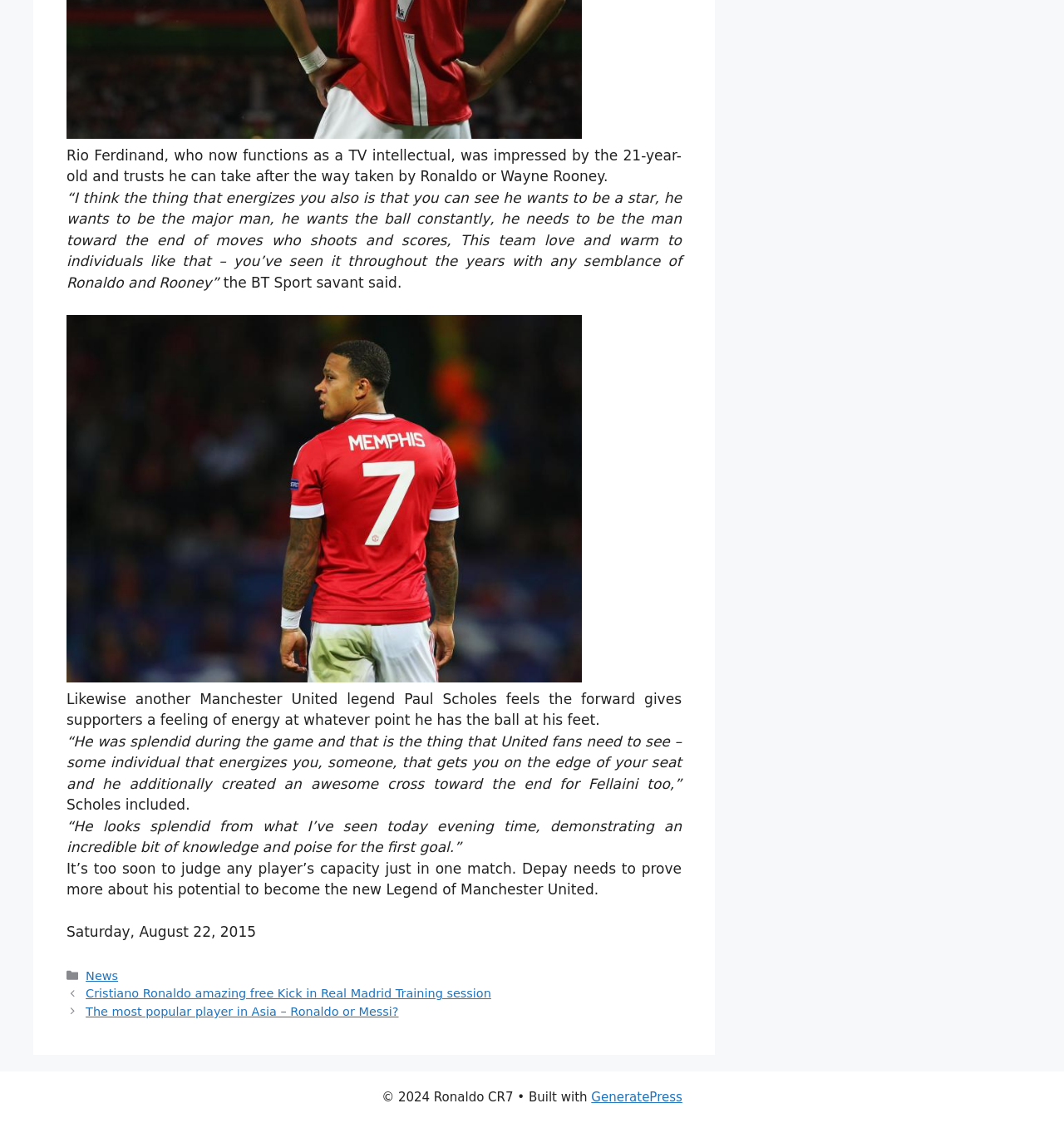Provide a brief response to the question below using a single word or phrase: 
What is the name of the TV channel mentioned in the article?

BT Sport